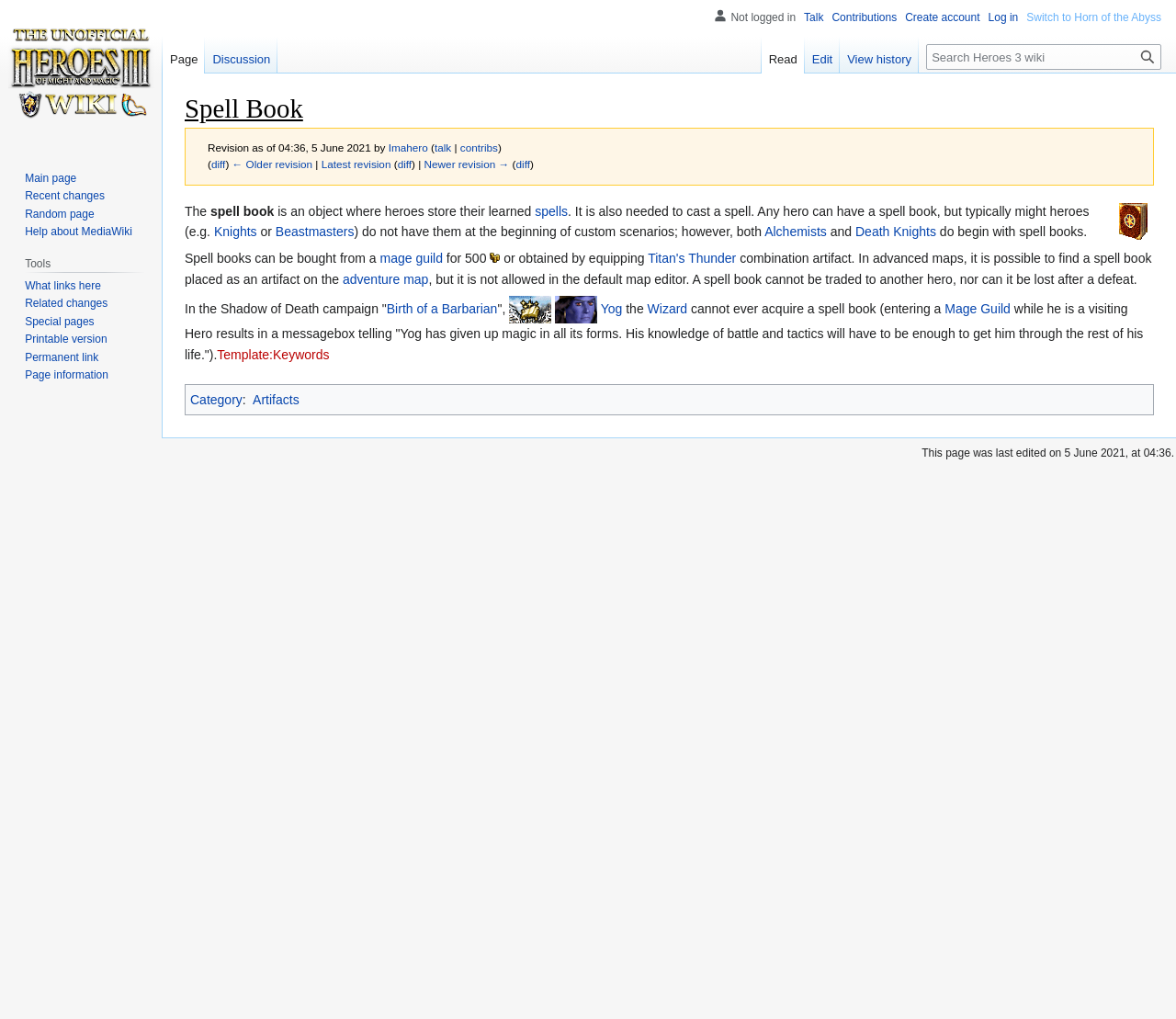Refer to the image and answer the question with as much detail as possible: How much does a spell book cost?

The webpage mentions that spell books can be bought from a mage guild for 500 Gold.